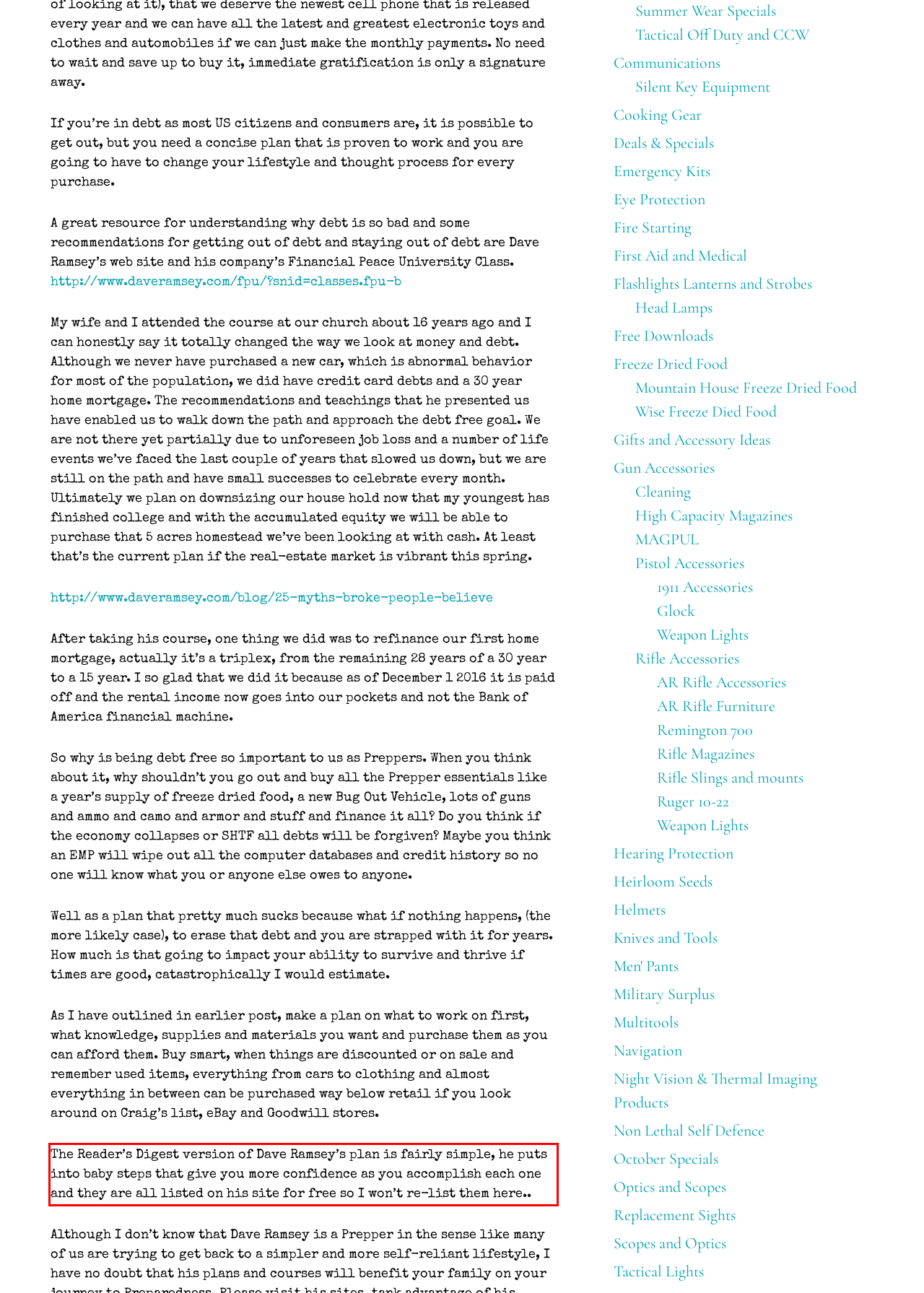You are given a screenshot showing a webpage with a red bounding box. Perform OCR to capture the text within the red bounding box.

The Reader’s Digest version of Dave Ramsey’s plan is fairly simple, he puts into baby steps that give you more confidence as you accomplish each one and they are all listed on his site for free so I won’t re-list them here..